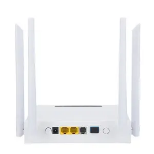Explain the content of the image in detail.

The image displays a Dualband 2GE+AC WIFI+POTS XPON ONU HG650-FW, a Home Gateway Unit (HGU) designed for various Fiber To The Home (FTTH) solutions. This device is equipped with multiple antennas for enhanced signal coverage and features several connectivity ports, including Ethernet and a phone line interface, which provide versatile options for both data and voice services. The unit is engineered for stability and performance, utilizing mature XPON technology that automatically switches between EPON and GPON modes, ensuring seamless integration with network infrastructures. Its design incorporates high reliability, easy management, and flexibility, meeting the technical standards set by China Telecom and ITU regulations.